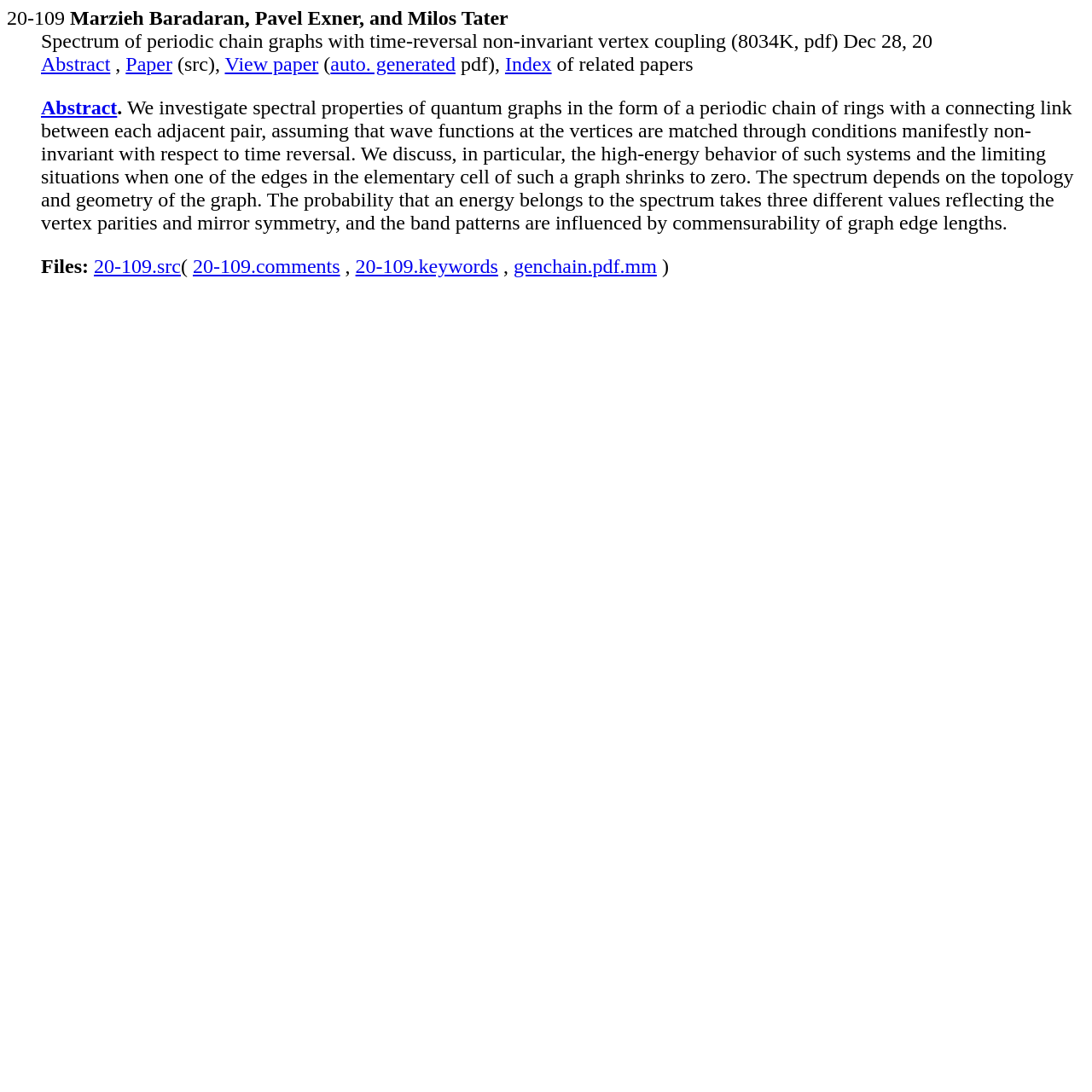Please provide a comprehensive response to the question below by analyzing the image: 
How many files are associated with the paper?

The number of files associated with the paper can be found in the description list detail section, where five files are listed: '20-109.src', '20-109.comments', '20-109.keywords', 'genchain.pdf.mm', and the paper itself.